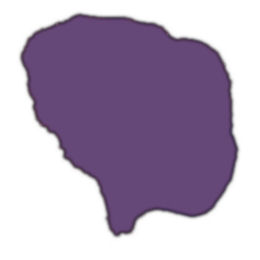What is the profile view of the silhouette?
Deliver a detailed and extensive answer to the question.

The caption describes the silhouette as an 'artistic representation that intriguingly resembles a human head in profile view', which implies that the profile view of the silhouette is that of a human head.